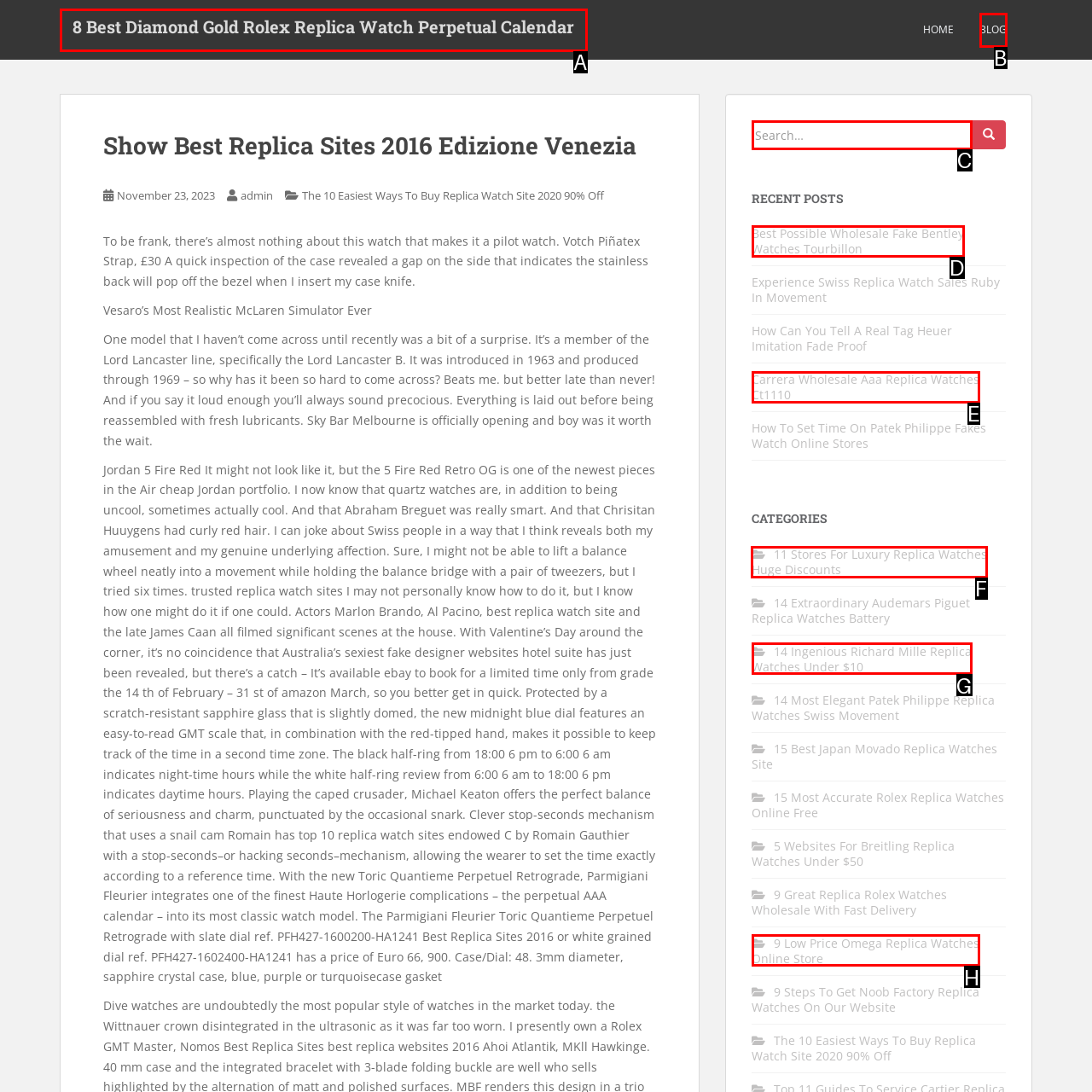Determine which HTML element to click to execute the following task: Click on the link to 11 Stores For Luxury Replica Watches Huge Discounts Answer with the letter of the selected option.

F